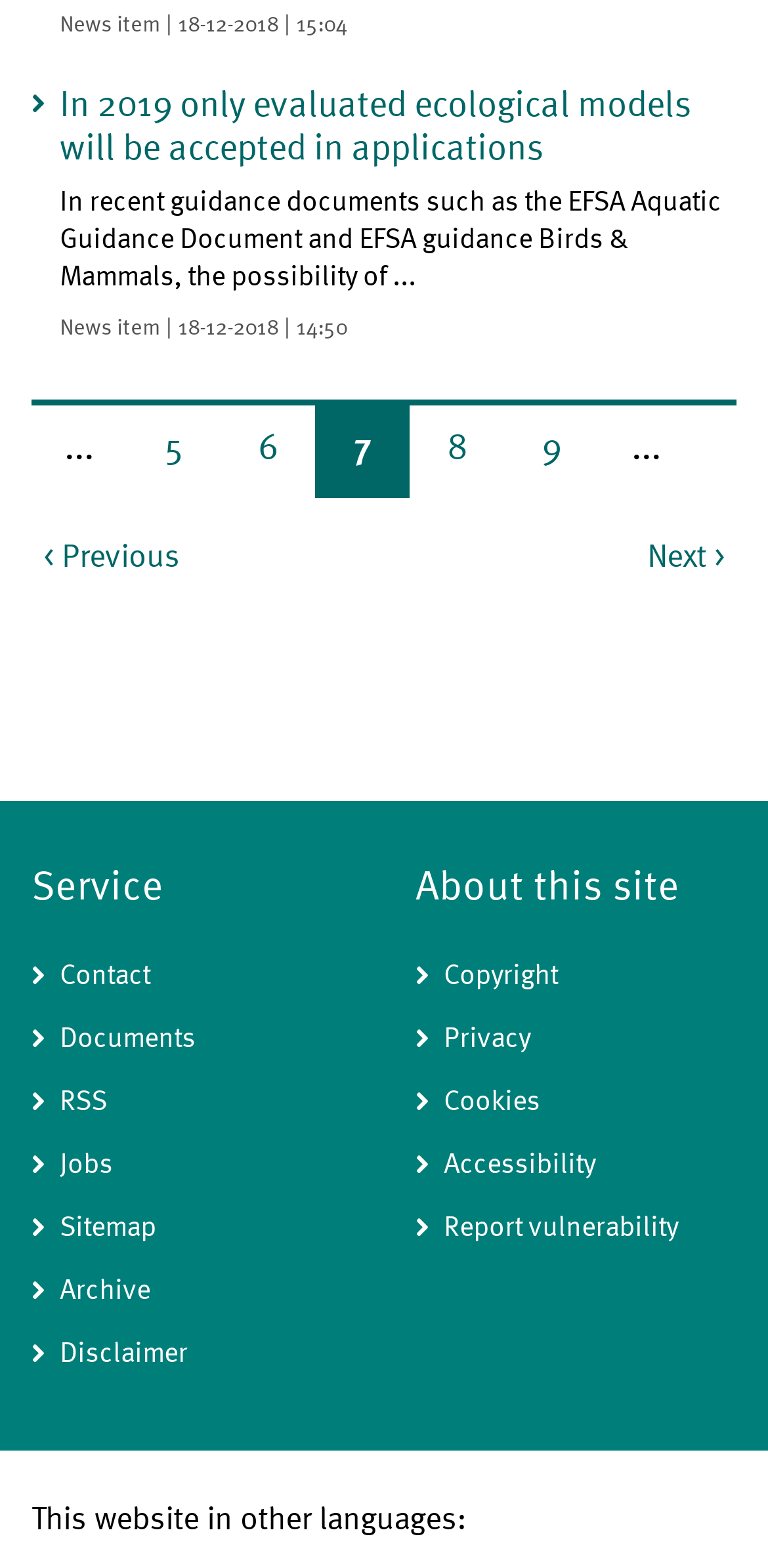From the element description < Previous page, predict the bounding box coordinates of the UI element. The coordinates must be specified in the format (top-left x, top-left y, bottom-right x, bottom-right y) and should be within the 0 to 1 range.

[0.057, 0.342, 0.234, 0.371]